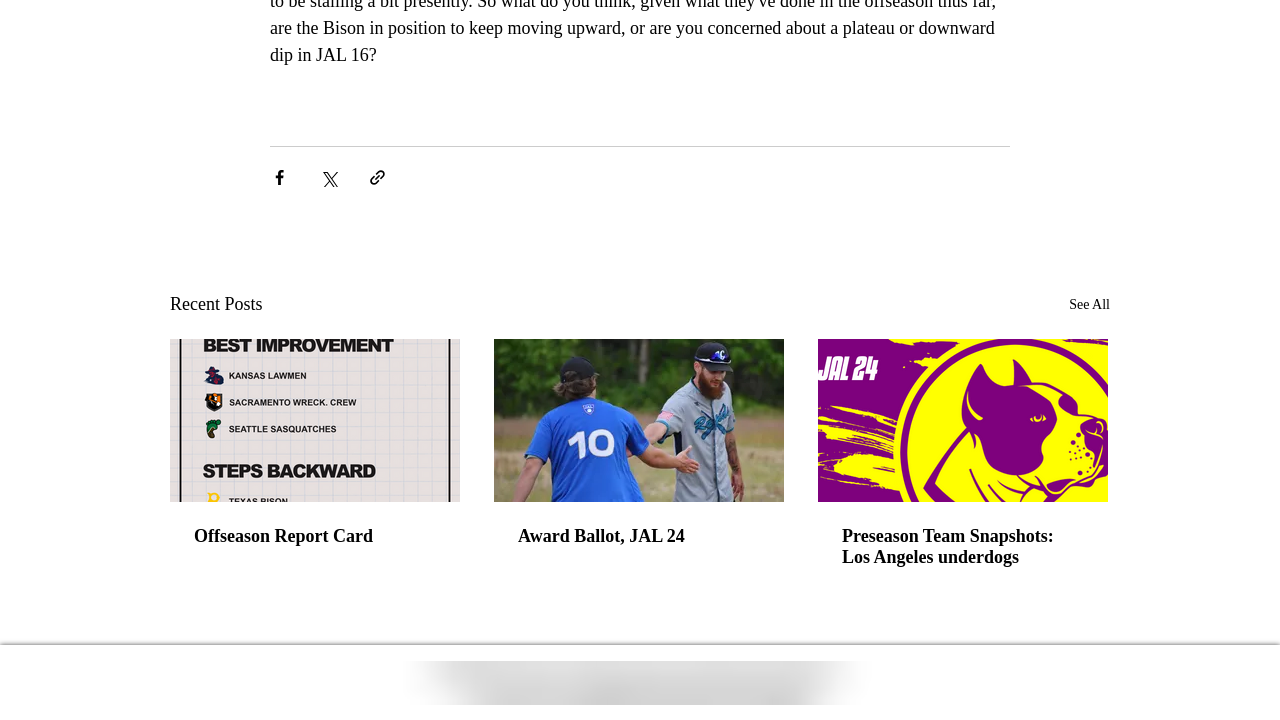What is the topic of the first article?
Kindly offer a detailed explanation using the data available in the image.

The first article has a link with the text 'Offseason Report Card', indicating that the article is about a report card for the offseason.